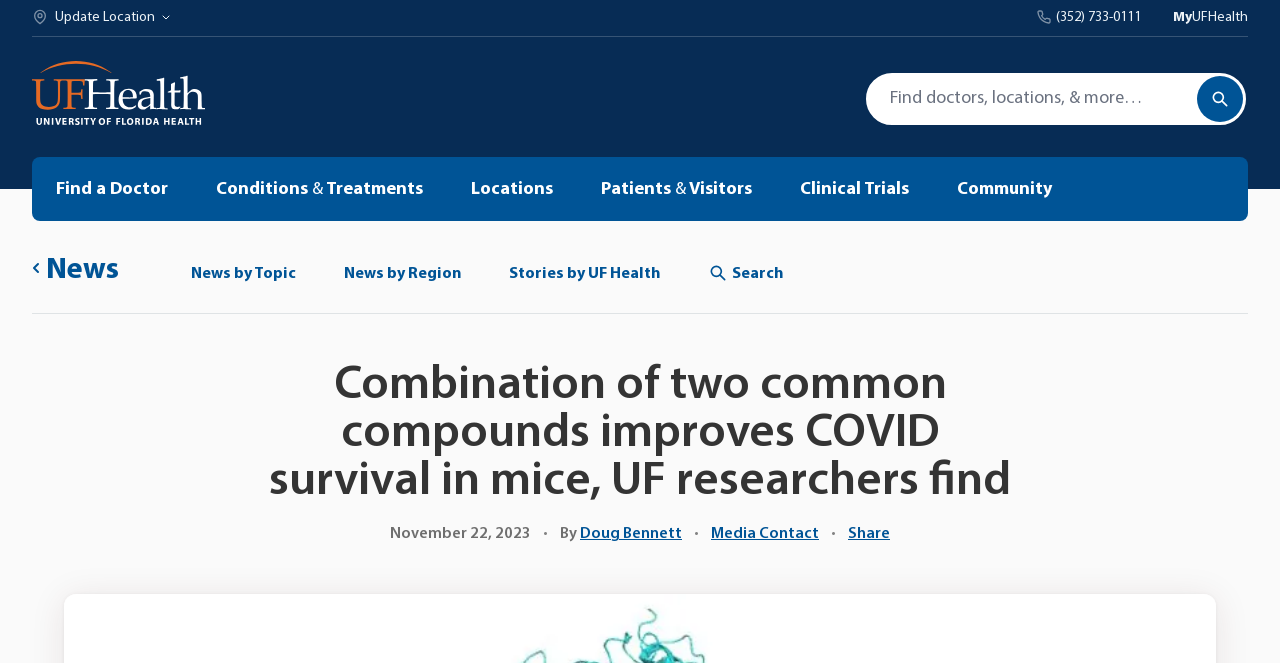Respond with a single word or phrase to the following question: What is the phone number to contact?

(352) 733-0111